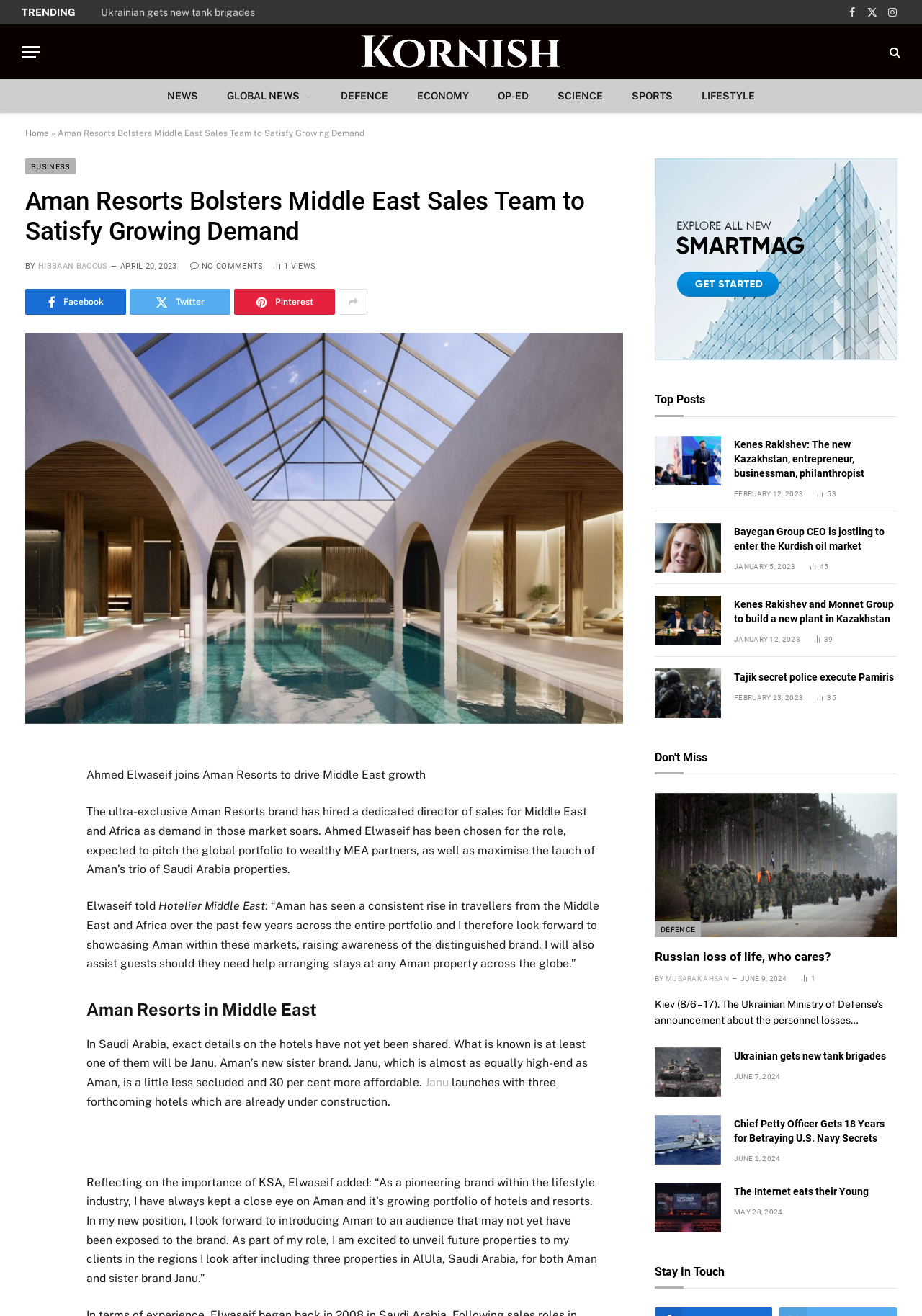Show the bounding box coordinates of the element that should be clicked to complete the task: "Share the article on Facebook".

[0.027, 0.593, 0.057, 0.614]